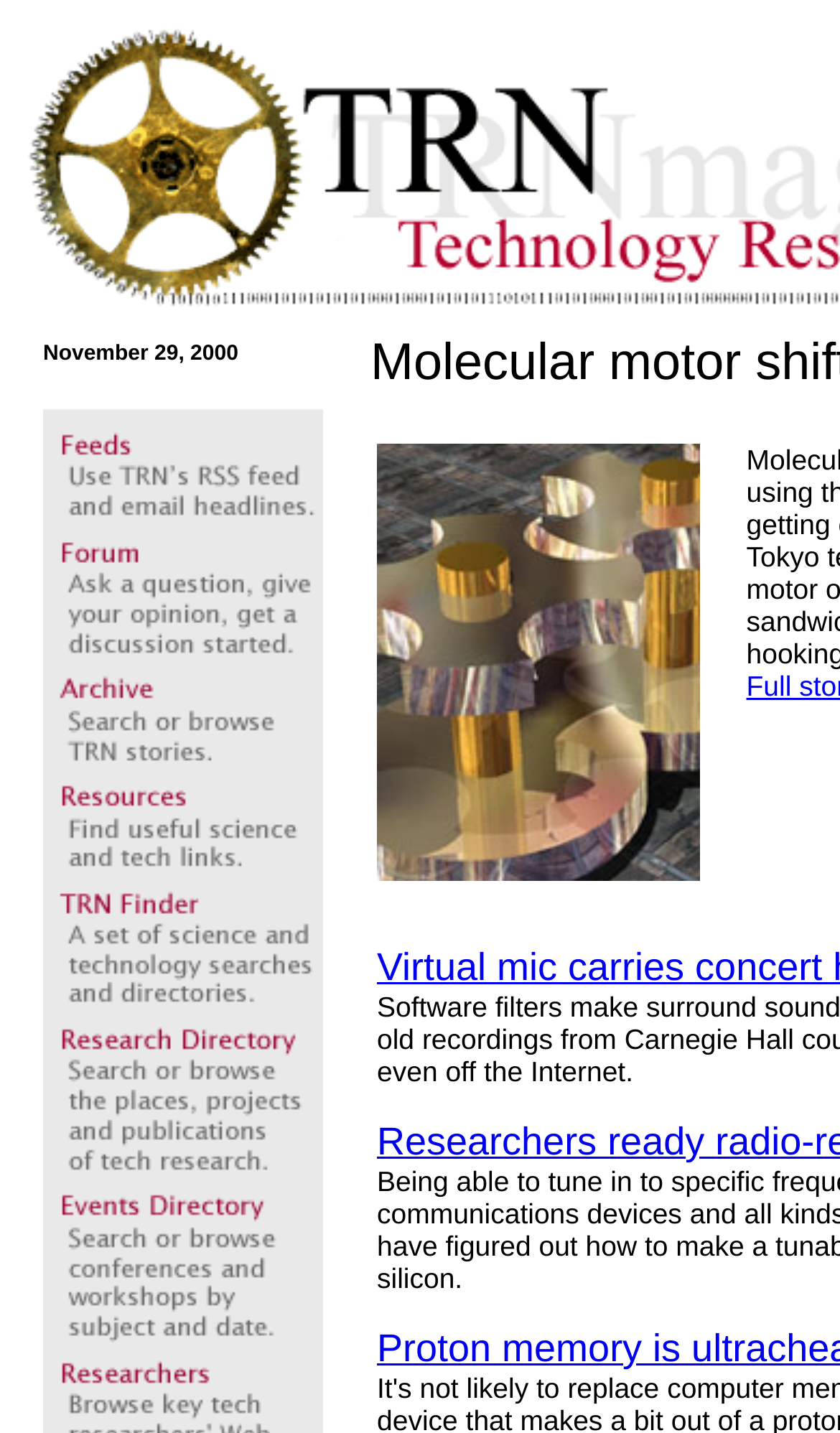Could you please study the image and provide a detailed answer to the question:
What is the content of the link with bounding box [0.449, 0.595, 0.833, 0.621]?

The link with bounding box [0.449, 0.595, 0.833, 0.621] does not contain any descriptive text, so I cannot determine its content.